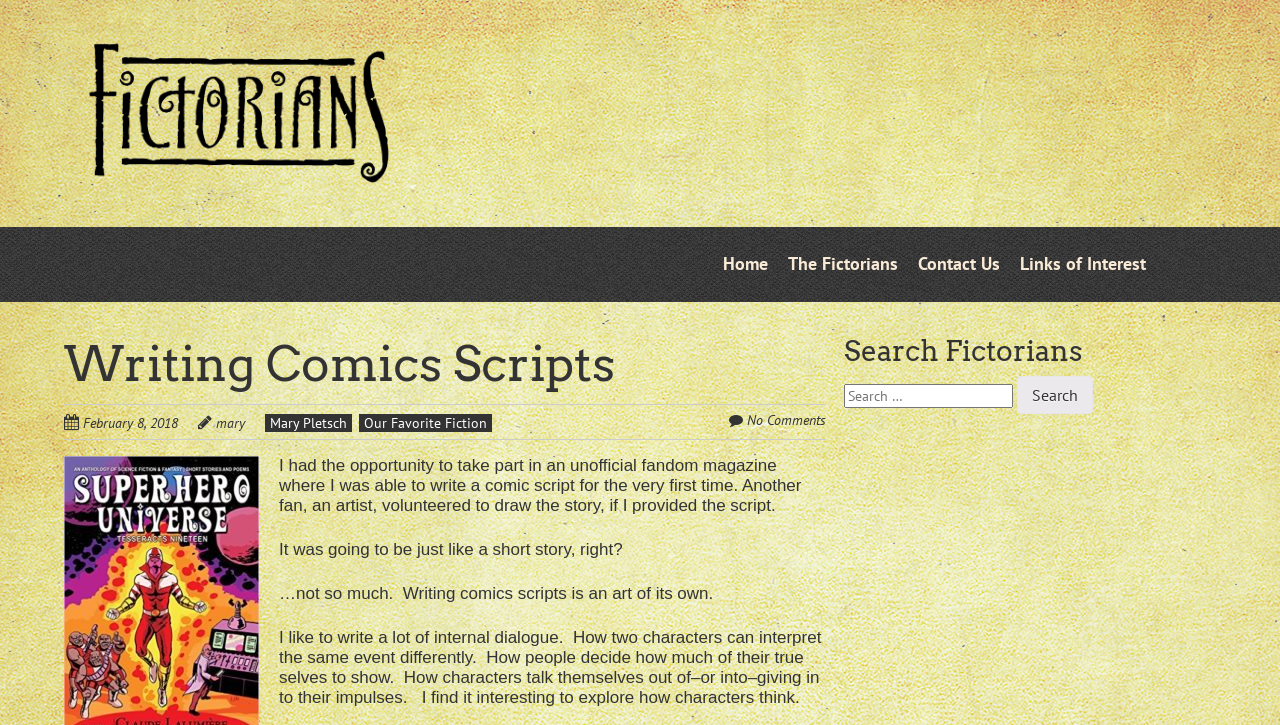Specify the bounding box coordinates of the area that needs to be clicked to achieve the following instruction: "Book a call".

None